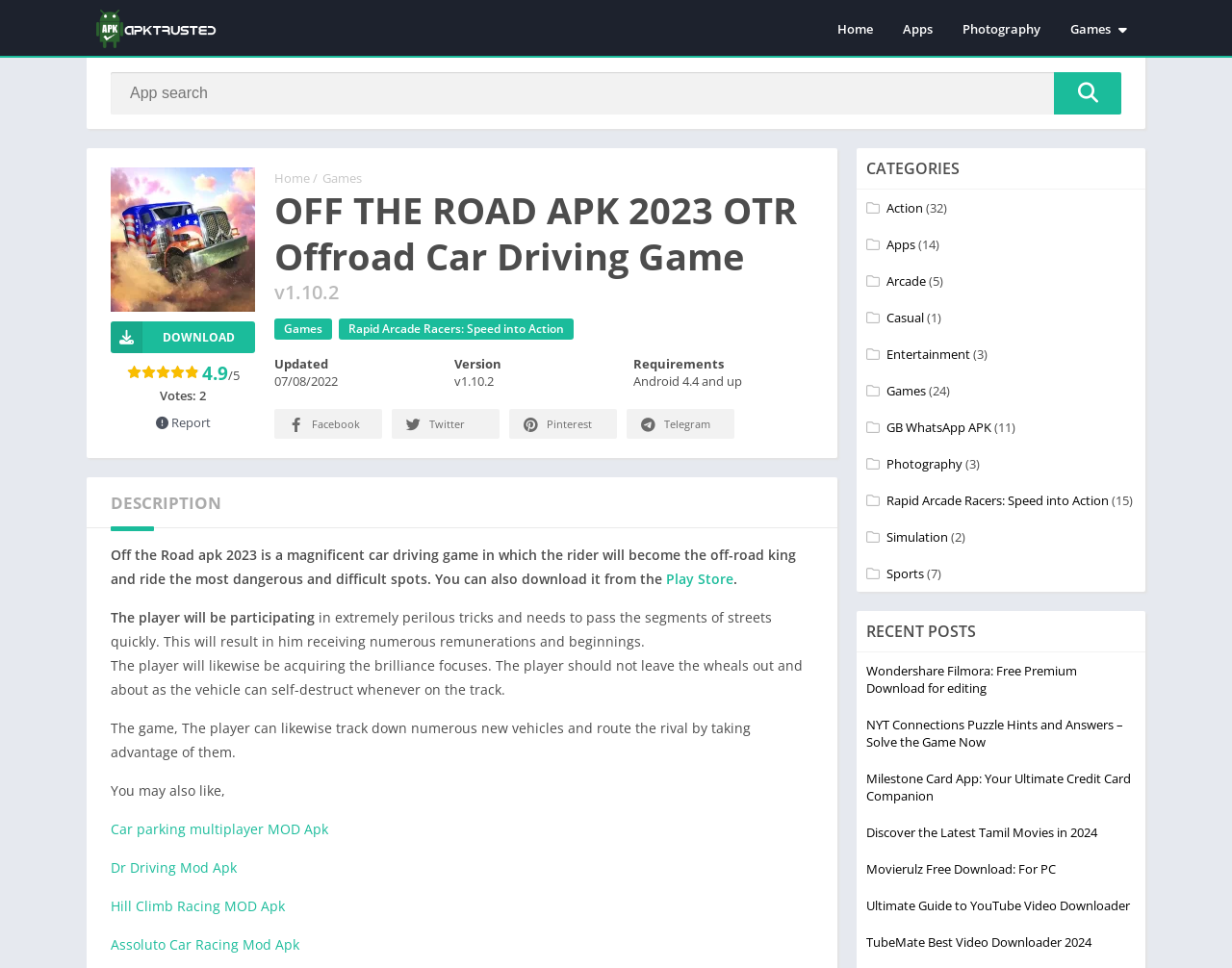From the element description aria-label="Search" title="App search", predict the bounding box coordinates of the UI element. The coordinates must be specified in the format (top-left x, top-left y, bottom-right x, bottom-right y) and should be within the 0 to 1 range.

[0.855, 0.075, 0.91, 0.118]